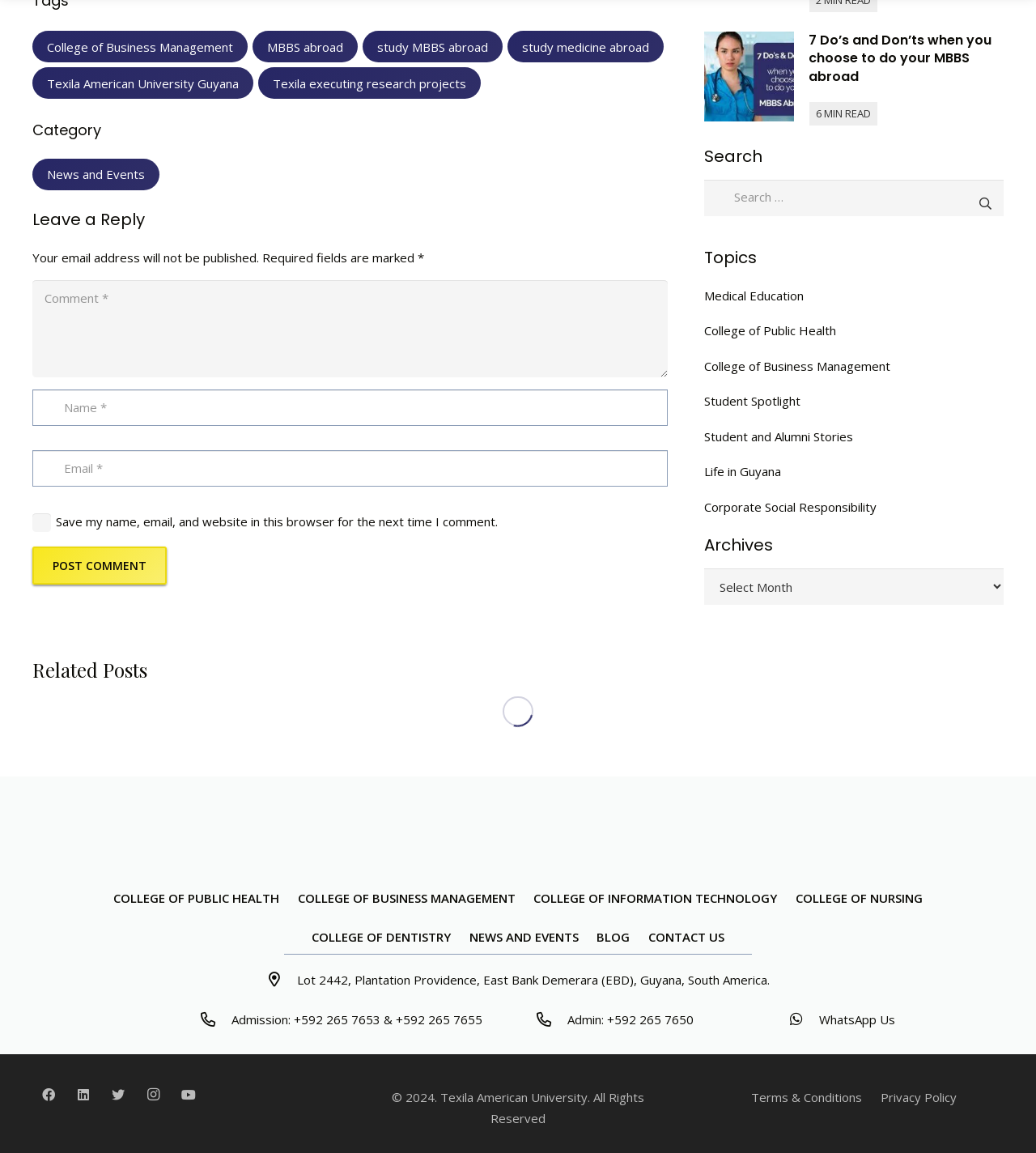Specify the bounding box coordinates of the element's area that should be clicked to execute the given instruction: "Leave a reply". The coordinates should be four float numbers between 0 and 1, i.e., [left, top, right, bottom].

[0.031, 0.243, 0.645, 0.327]